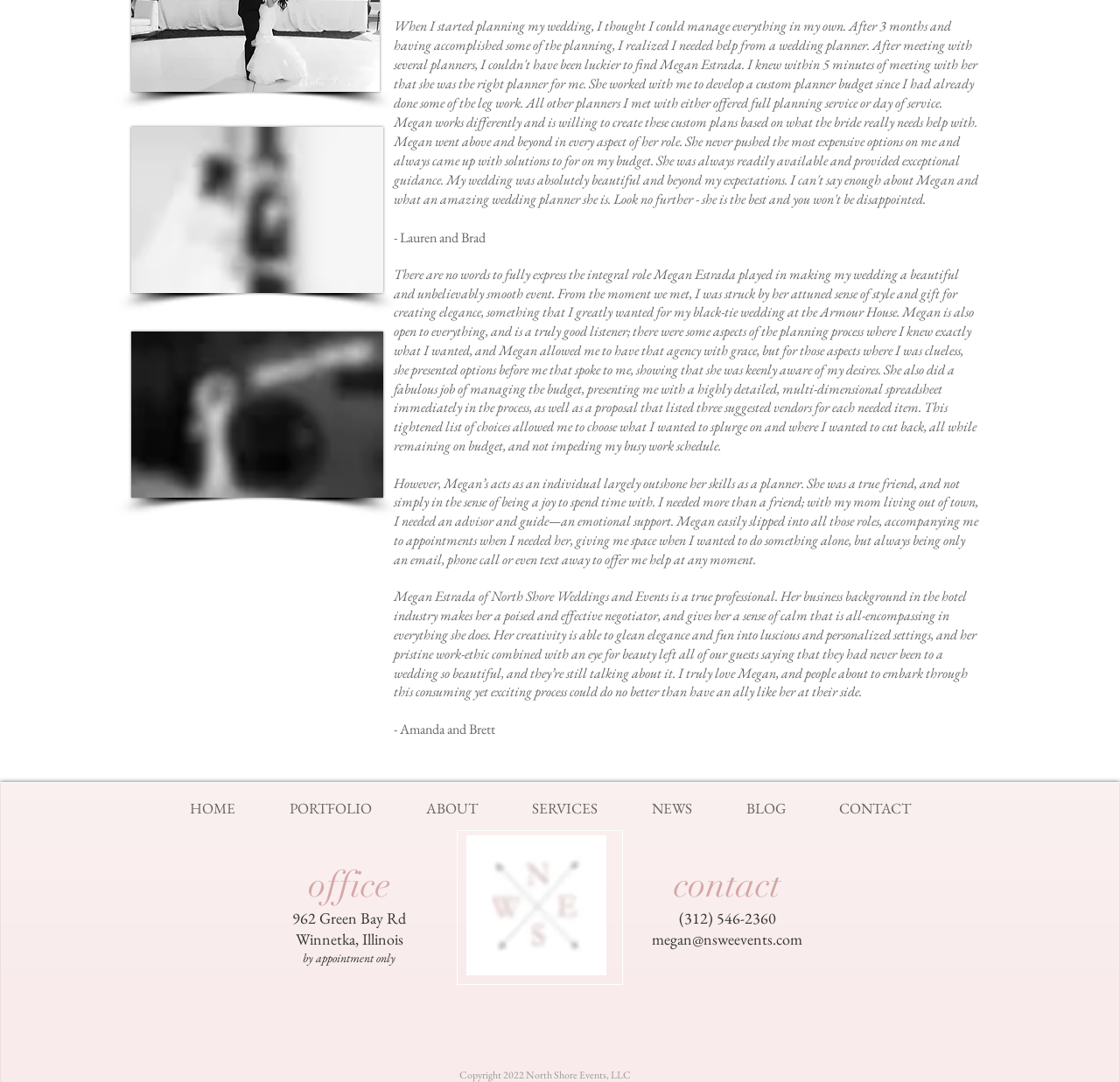Please give a short response to the question using one word or a phrase:
What is the name of the company?

North Shore Weddings and Events